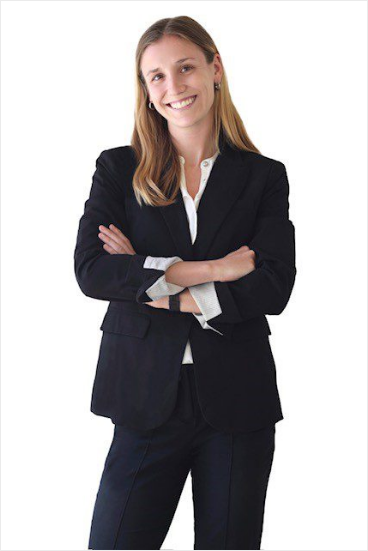What is the background of the portrait?
From the details in the image, provide a complete and detailed answer to the question.

The caption states that the background is plain, emphasizing Kathleen's professional attire and positive expression, which implies that the background is simple and uncluttered.